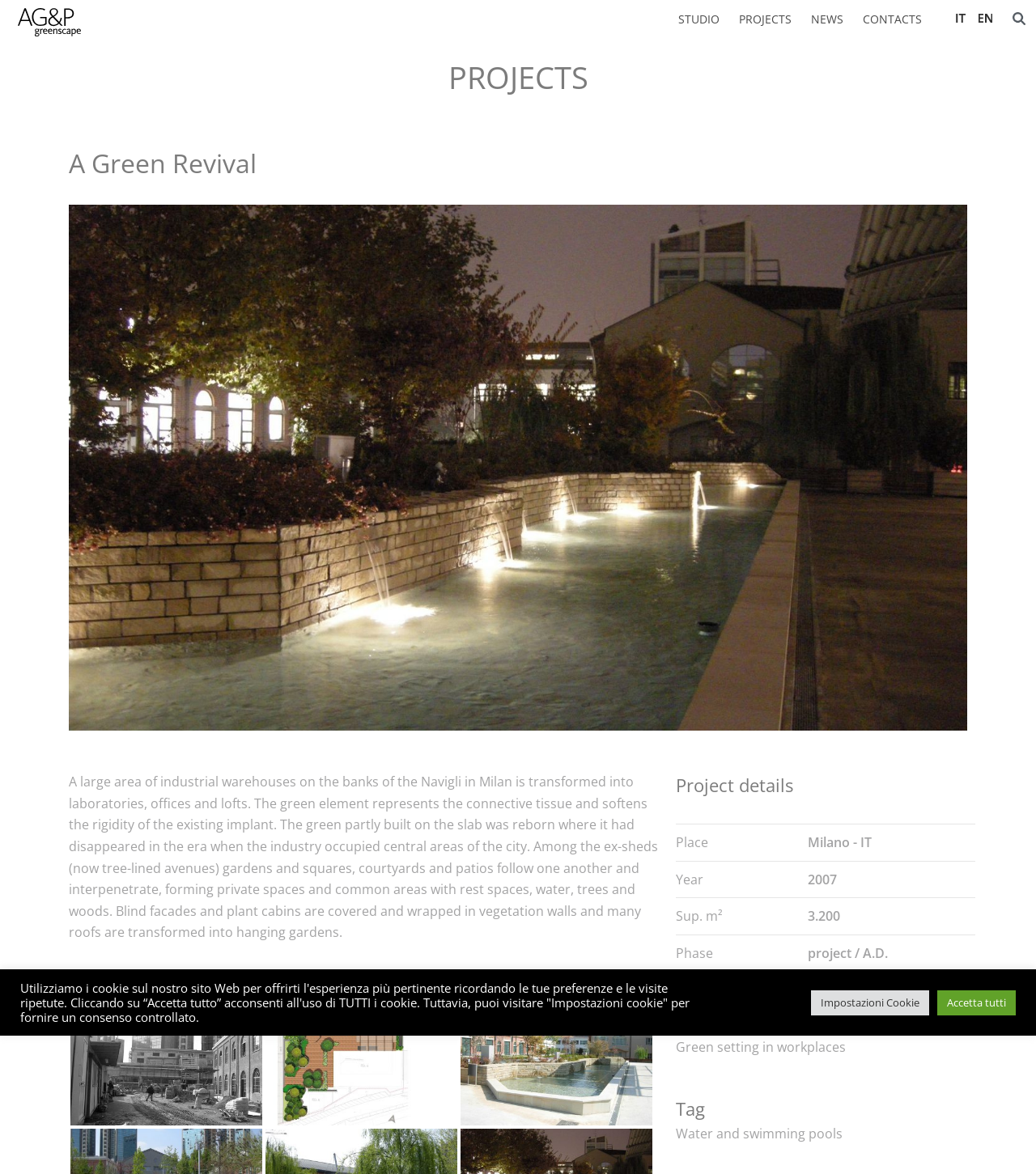Please determine the bounding box coordinates of the clickable area required to carry out the following instruction: "Search for projects". The coordinates must be four float numbers between 0 and 1, represented as [left, top, right, bottom].

[0.973, 0.002, 1.0, 0.028]